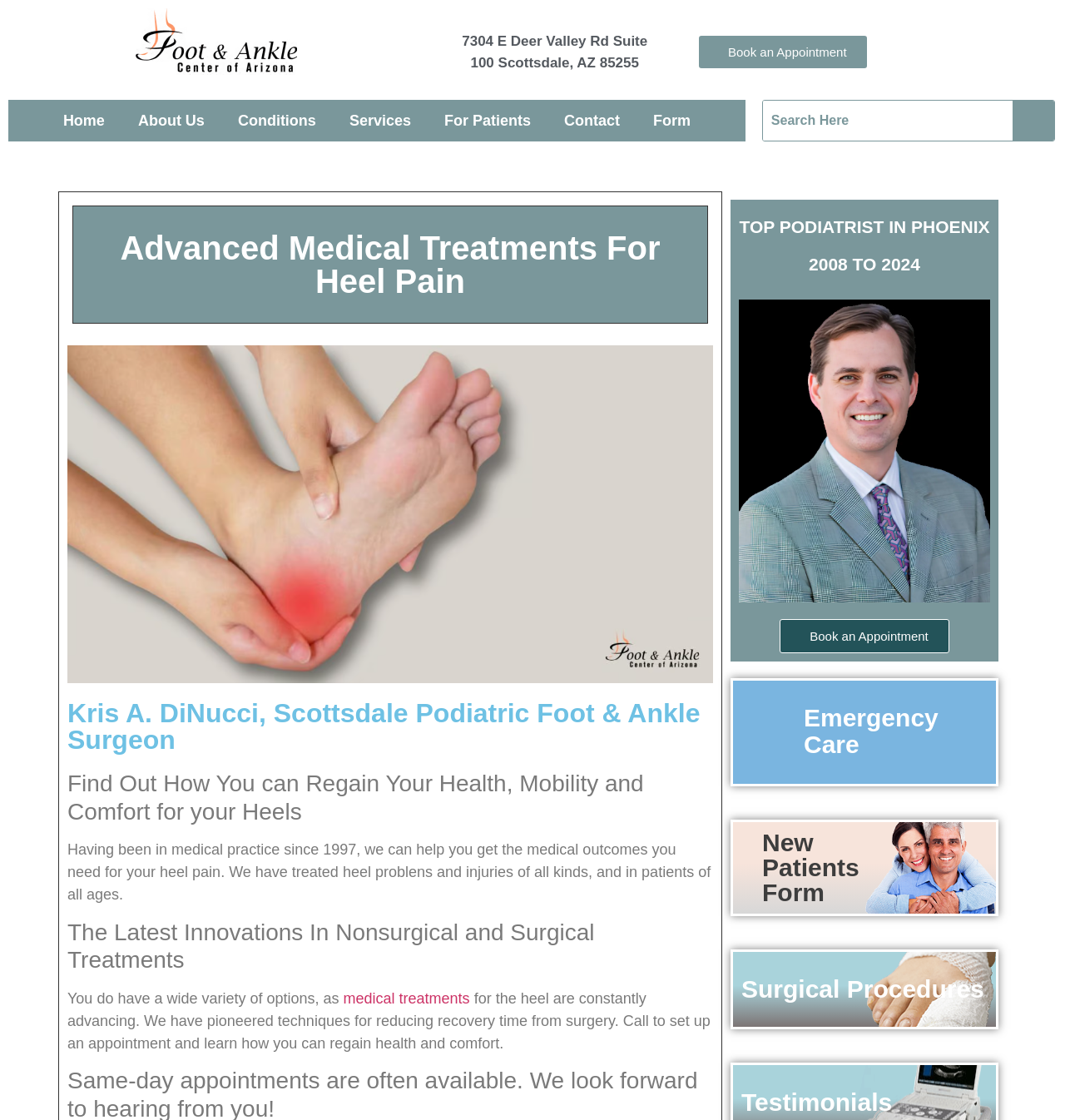Please reply to the following question using a single word or phrase: 
What is the name of the podiatric foot and ankle surgeon?

Kris A. DiNucci